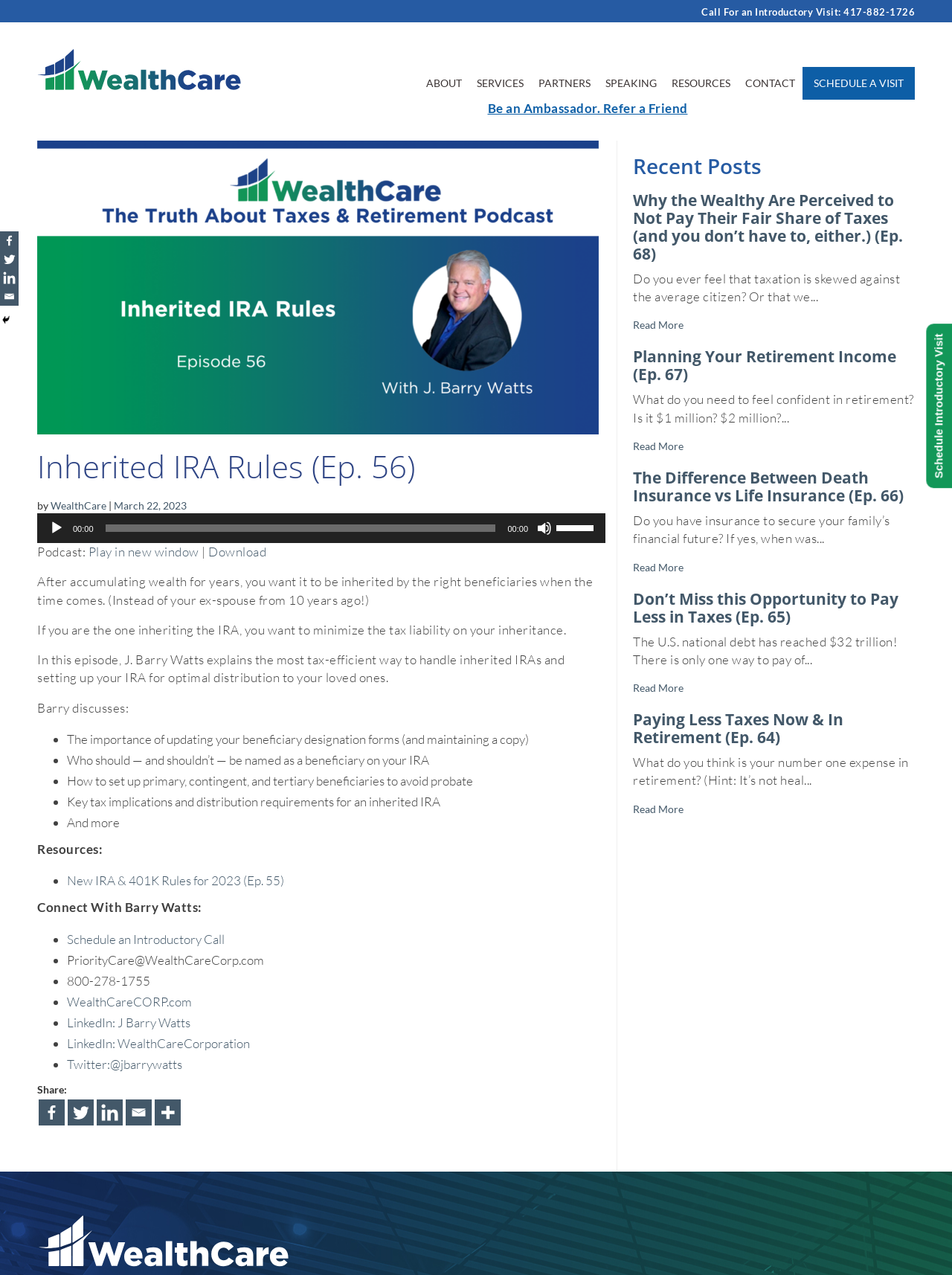What is the name of the company?
Give a one-word or short-phrase answer derived from the screenshot.

Wealthcare